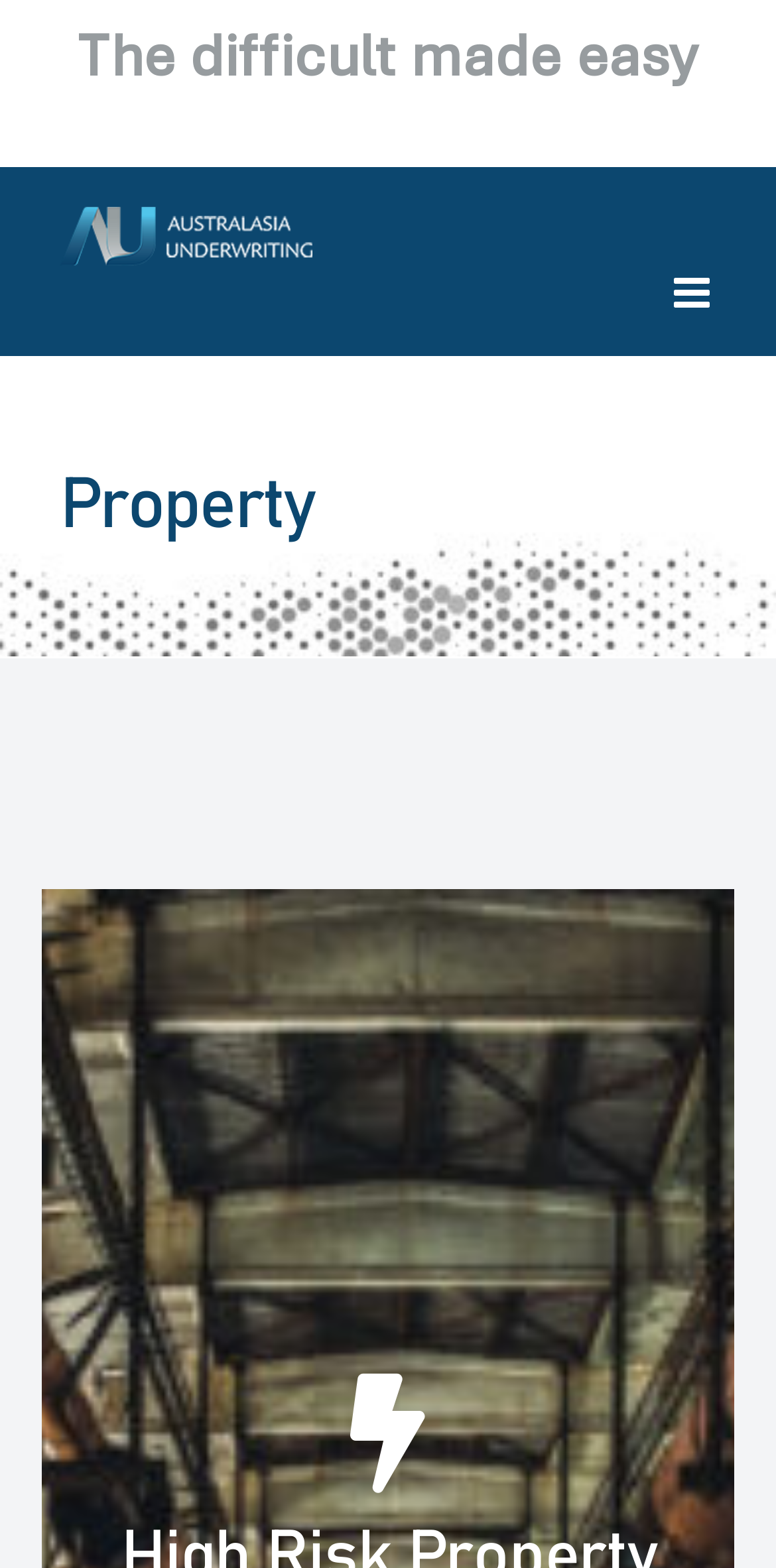Respond concisely with one word or phrase to the following query:
What is the main category of the webpage?

Property